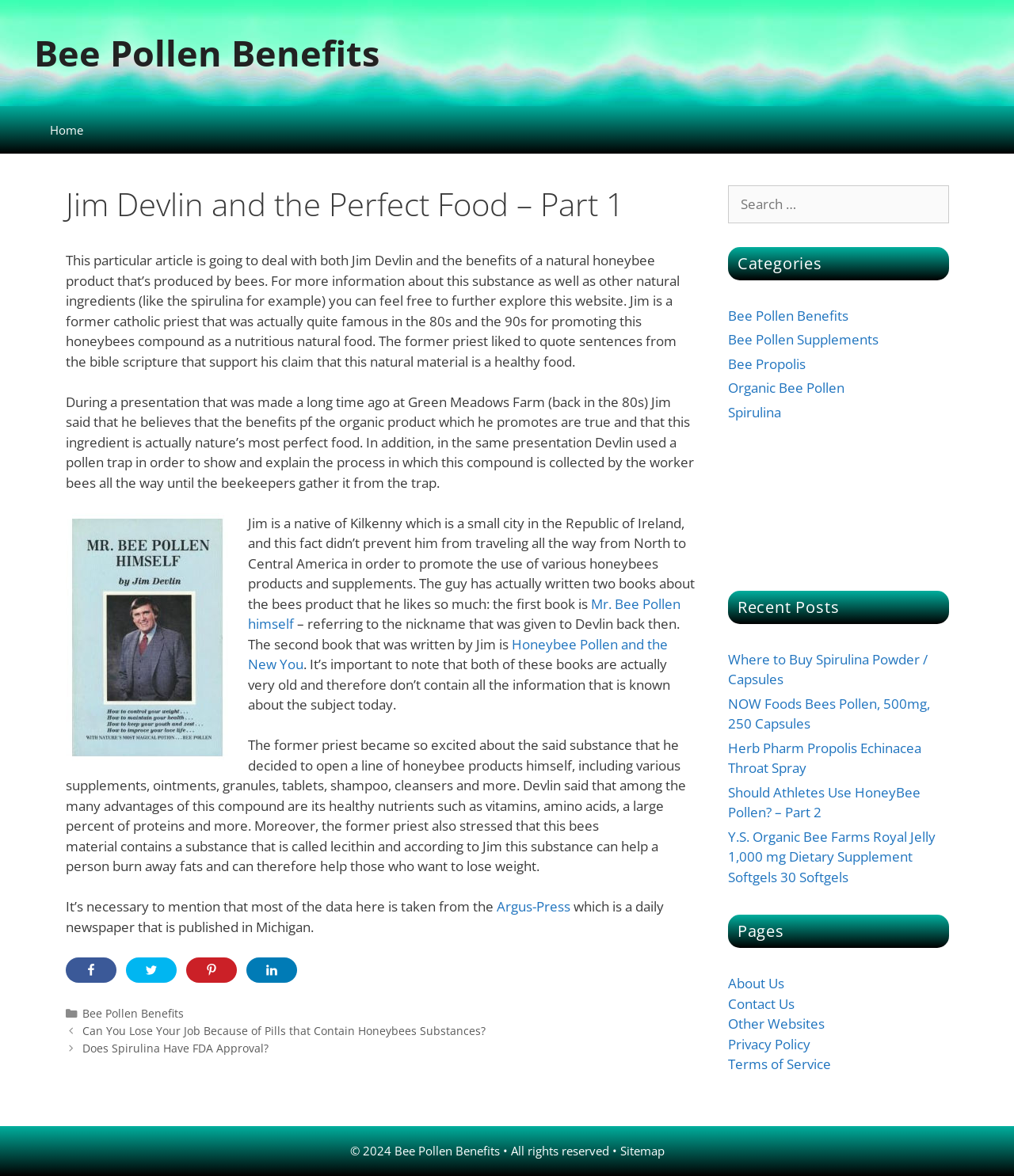Identify the bounding box coordinates of the section that should be clicked to achieve the task described: "View the 'Sitemap'".

[0.611, 0.972, 0.655, 0.985]